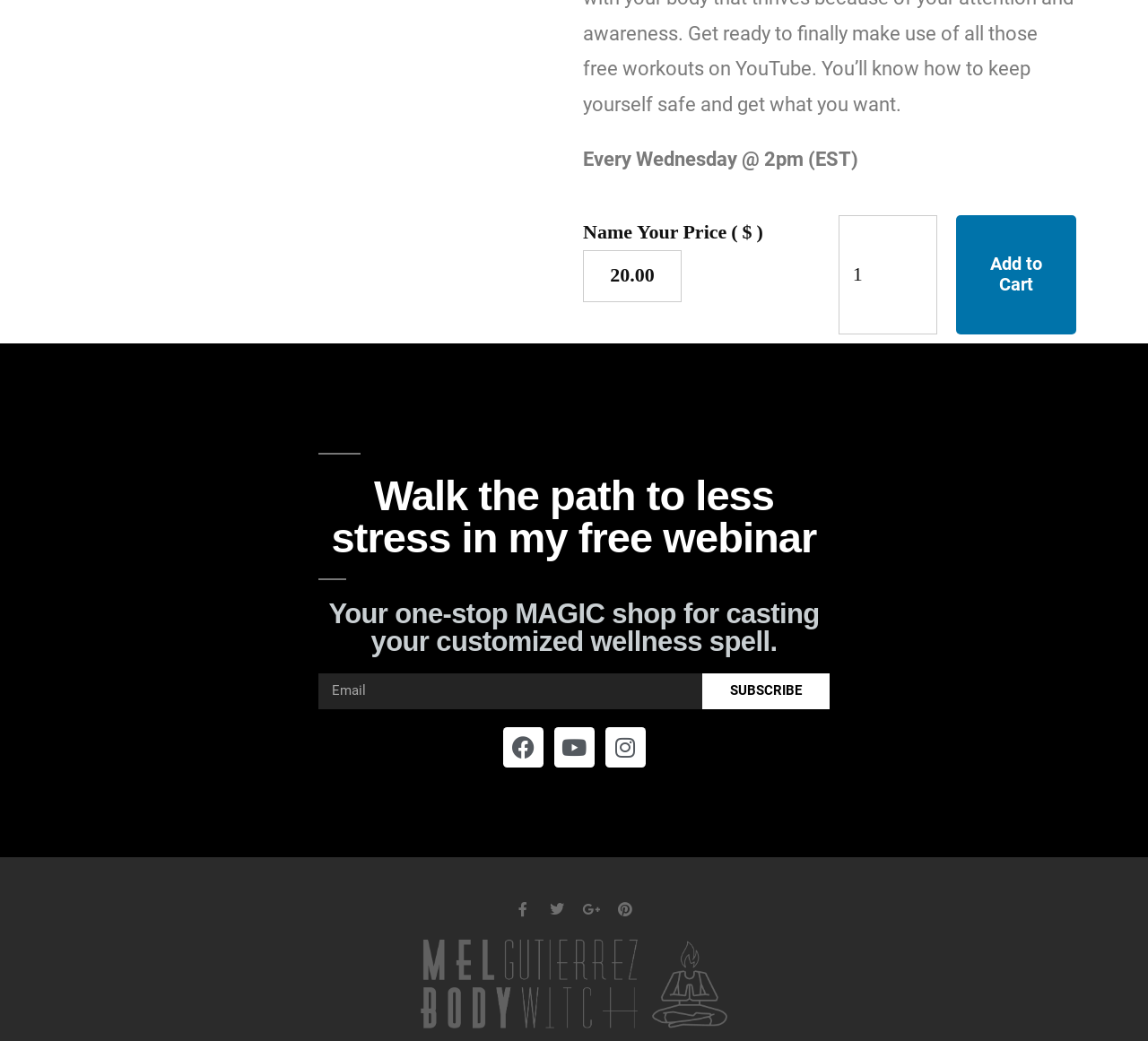How many social media platforms are linked on the webpage?
Based on the content of the image, thoroughly explain and answer the question.

There are six link elements on the webpage, each representing a different social media platform: Facebook, Youtube, Instagram, Facebook again, Twitter, and Google-plus. These links likely direct the user to the corresponding social media profiles.